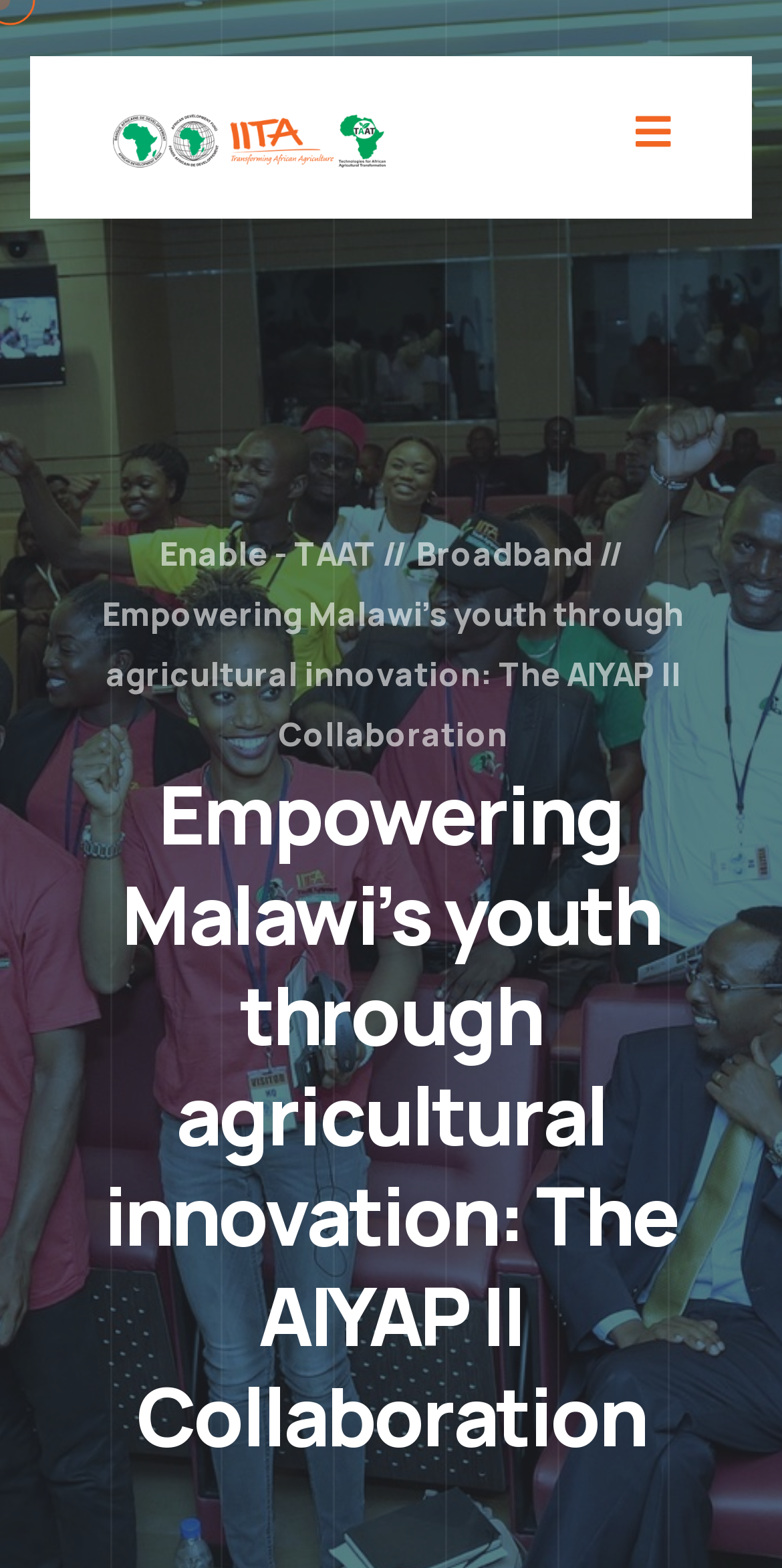What is the main topic of the webpage?
Respond to the question with a well-detailed and thorough answer.

The main topic of the webpage is agricultural innovation in Malawi, specifically empowering the youth through the AIYAP II Collaboration. This is evident from the static text elements and headings on the webpage, which provide context and describe the purpose of the webpage.